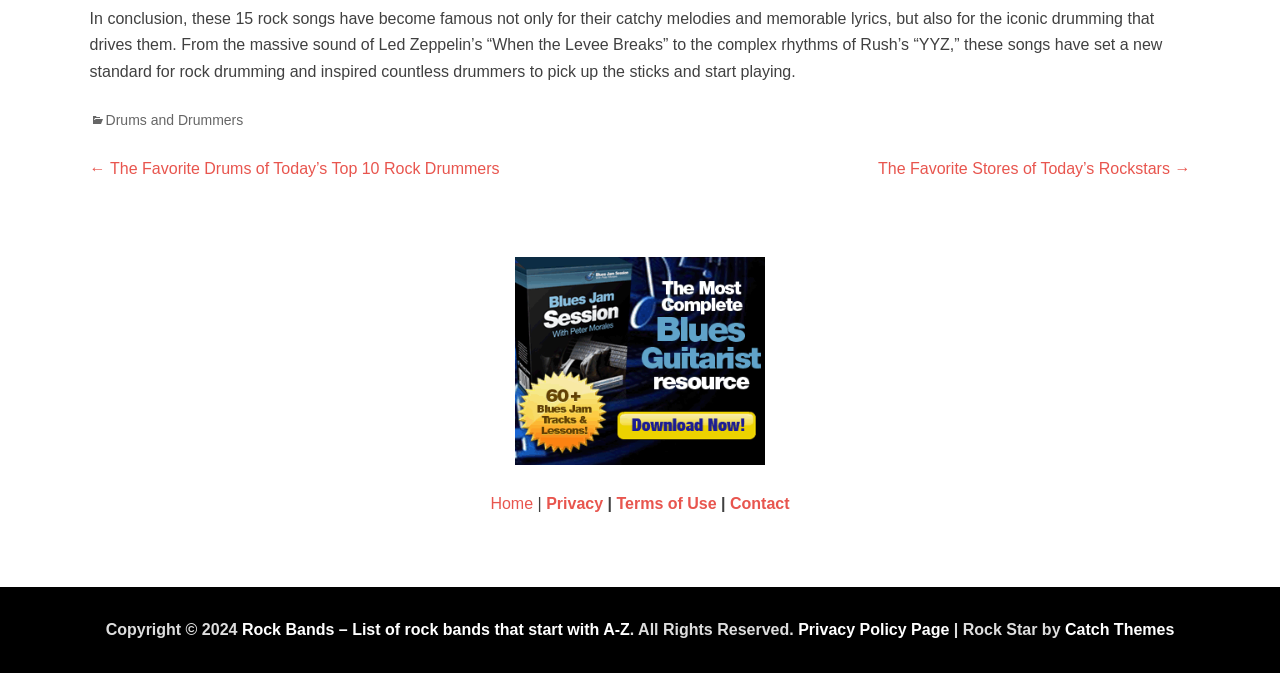What is the copyright year?
Carefully analyze the image and provide a detailed answer to the question.

The copyright year can be found at the bottom of the page, in the static text that reads 'Copyright © 2024'.